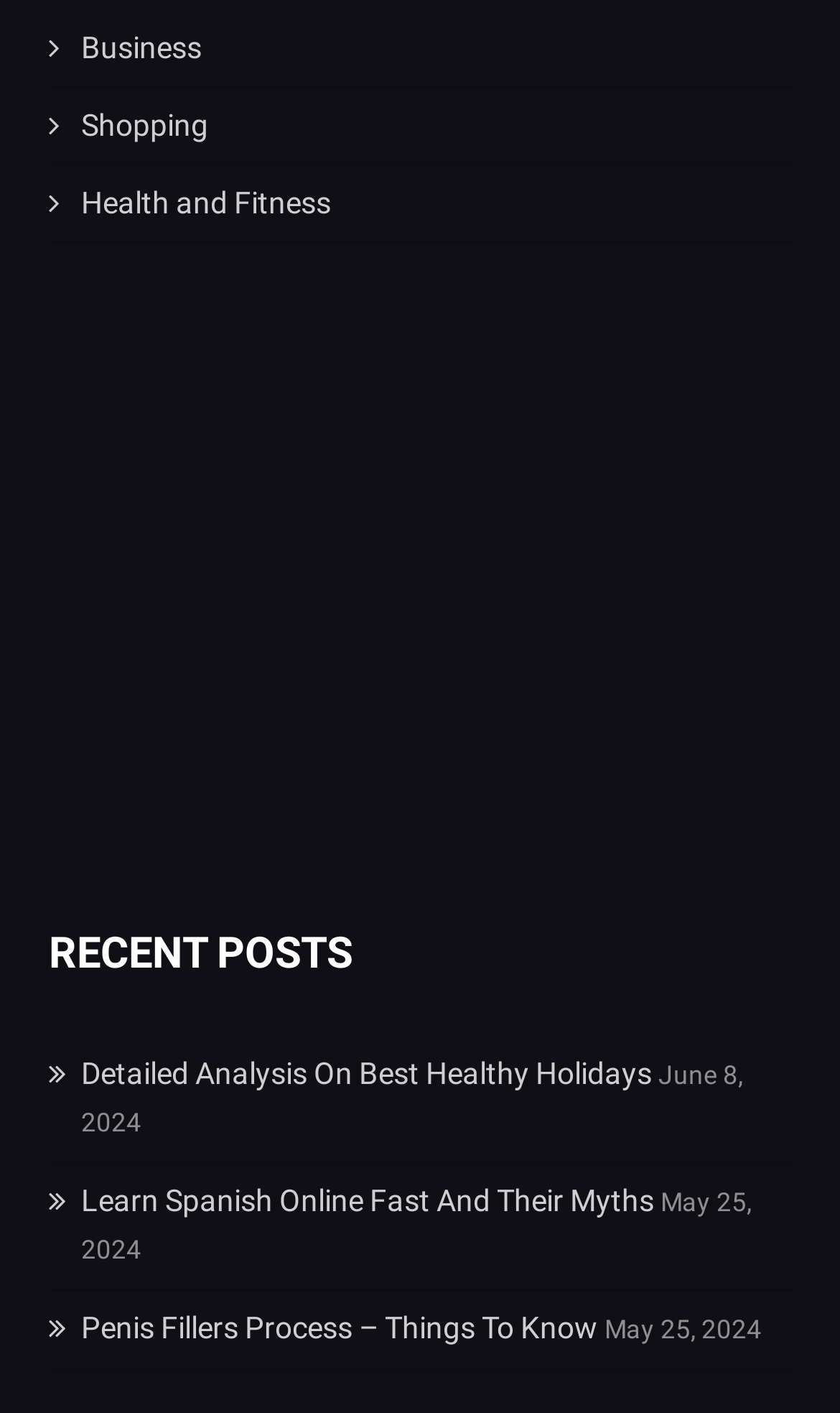What is the topic of the third recent post?
Refer to the image and give a detailed answer to the question.

The third recent post has a link element with the text 'Penis Fillers Process – Things To Know', which indicates that the post is about the process of penis fillers and related information.